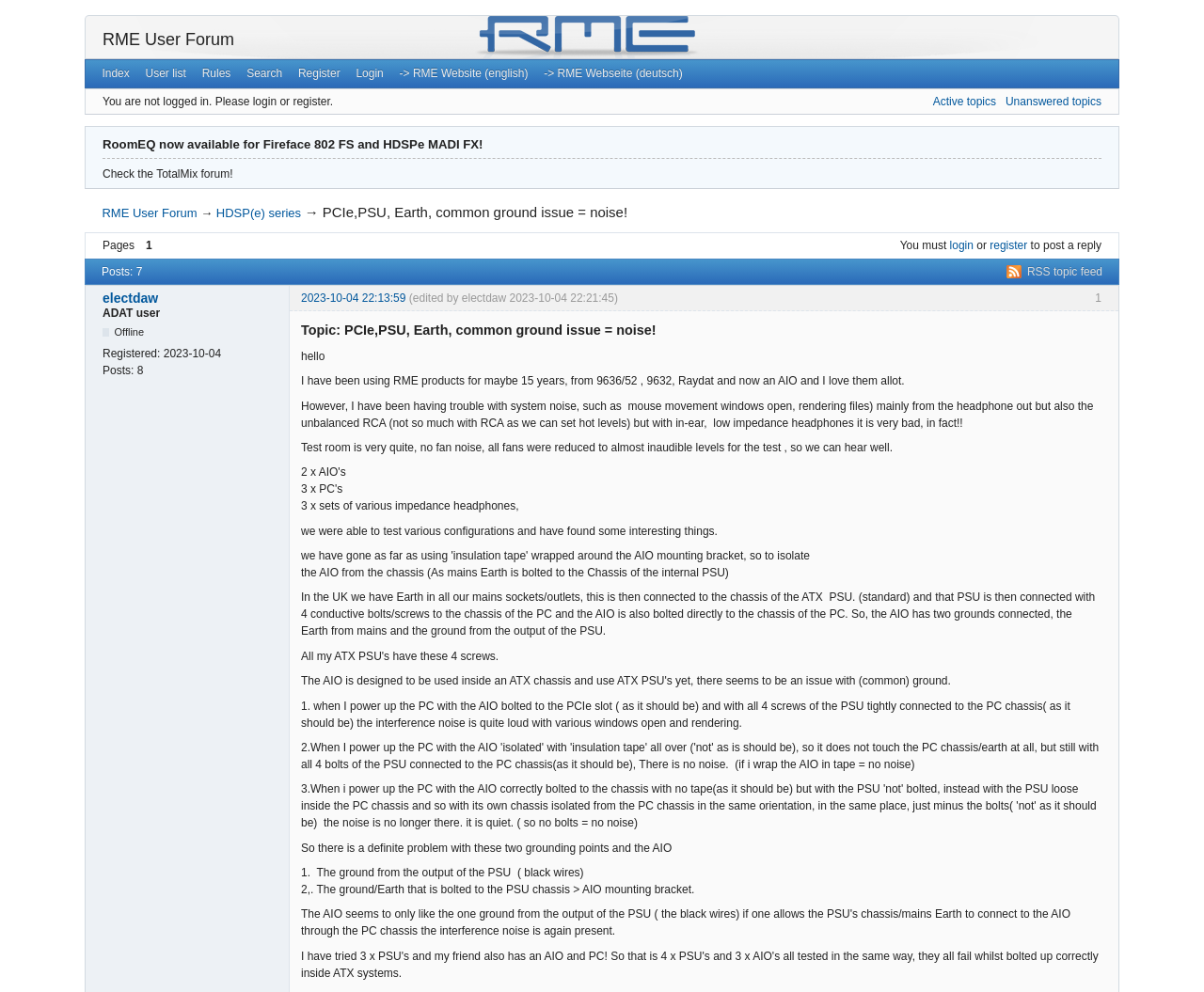Write an exhaustive caption that covers the webpage's main aspects.

This webpage is a forum discussion page from the RME User Forum, specifically focused on the HDSP(e) series. At the top of the page, there are several links to navigate to different sections of the forum, including the index, user list, rules, search, register, and login. There is also a notification that the user is not logged in and needs to login or register to participate in the discussion.

Below the navigation links, there is a heading announcing that RoomEQ is now available for Fireface 802 FS and HDSPe MADI FX. Next to this heading, there is a link to the TotalMix forum.

The main topic of discussion on this page is "PCIe,PSU, Earth, common ground issue = noise!" which is displayed in a large font. The topic is divided into several posts, with the first post being from a user named electdaw. The post describes the user's experience with system noise when using RME products, specifically with the headphone output and unbalanced RCA connections. The user explains that they have tested various configurations and found some interesting results.

The post is followed by several paragraphs of text, with the user describing their testing process and the results they obtained. The text is interspersed with headings and links to other topics and users. There are also several static text elements, such as "Posts: 7" and "Registered: 2023-10-04", which provide additional information about the user and the topic.

At the bottom of the page, there are links to navigate to other pages of the topic, as well as a link to the RSS topic feed. Overall, the page is densely packed with text and links, but the layout is organized and easy to follow.